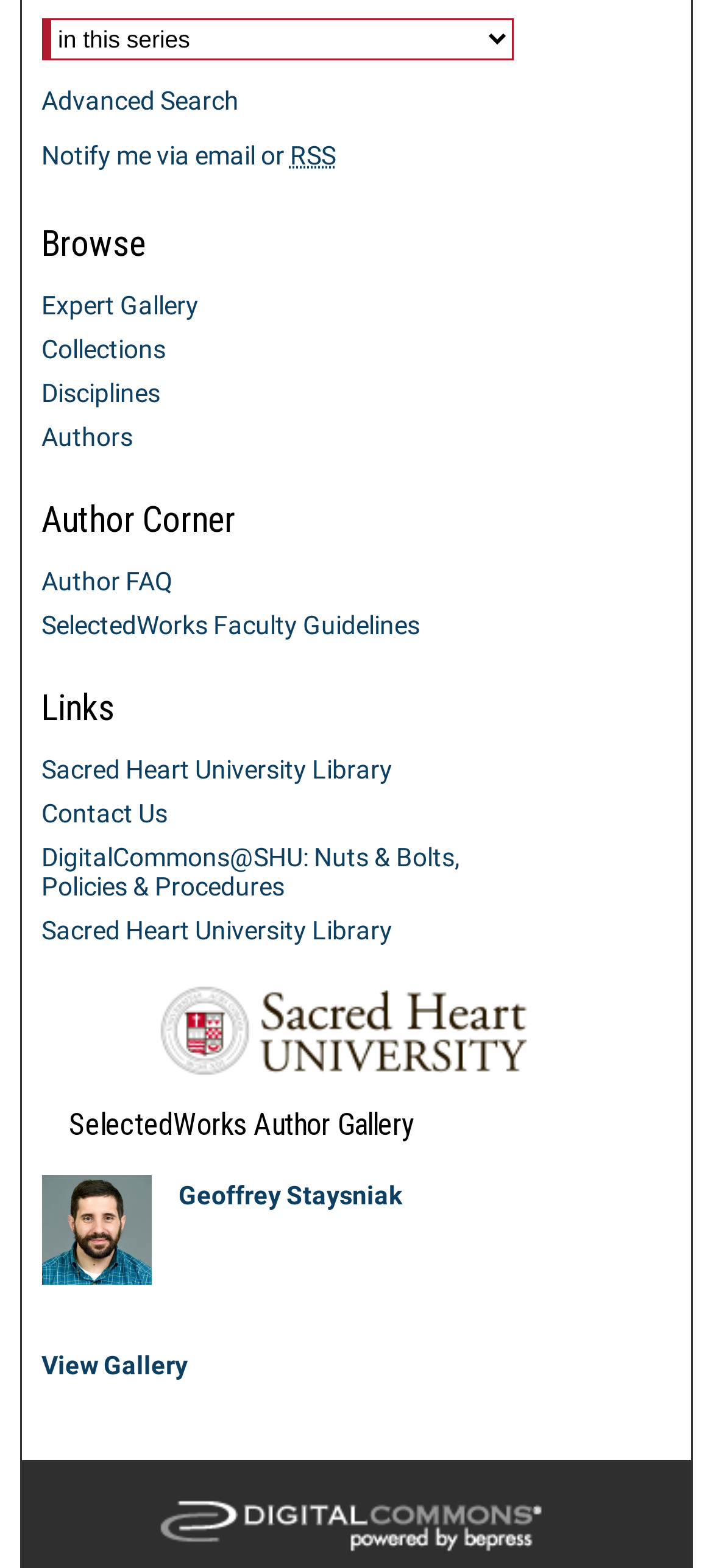Please give the bounding box coordinates of the area that should be clicked to fulfill the following instruction: "View the author gallery". The coordinates should be in the format of four float numbers from 0 to 1, i.e., [left, top, right, bottom].

[0.058, 0.821, 0.942, 0.847]